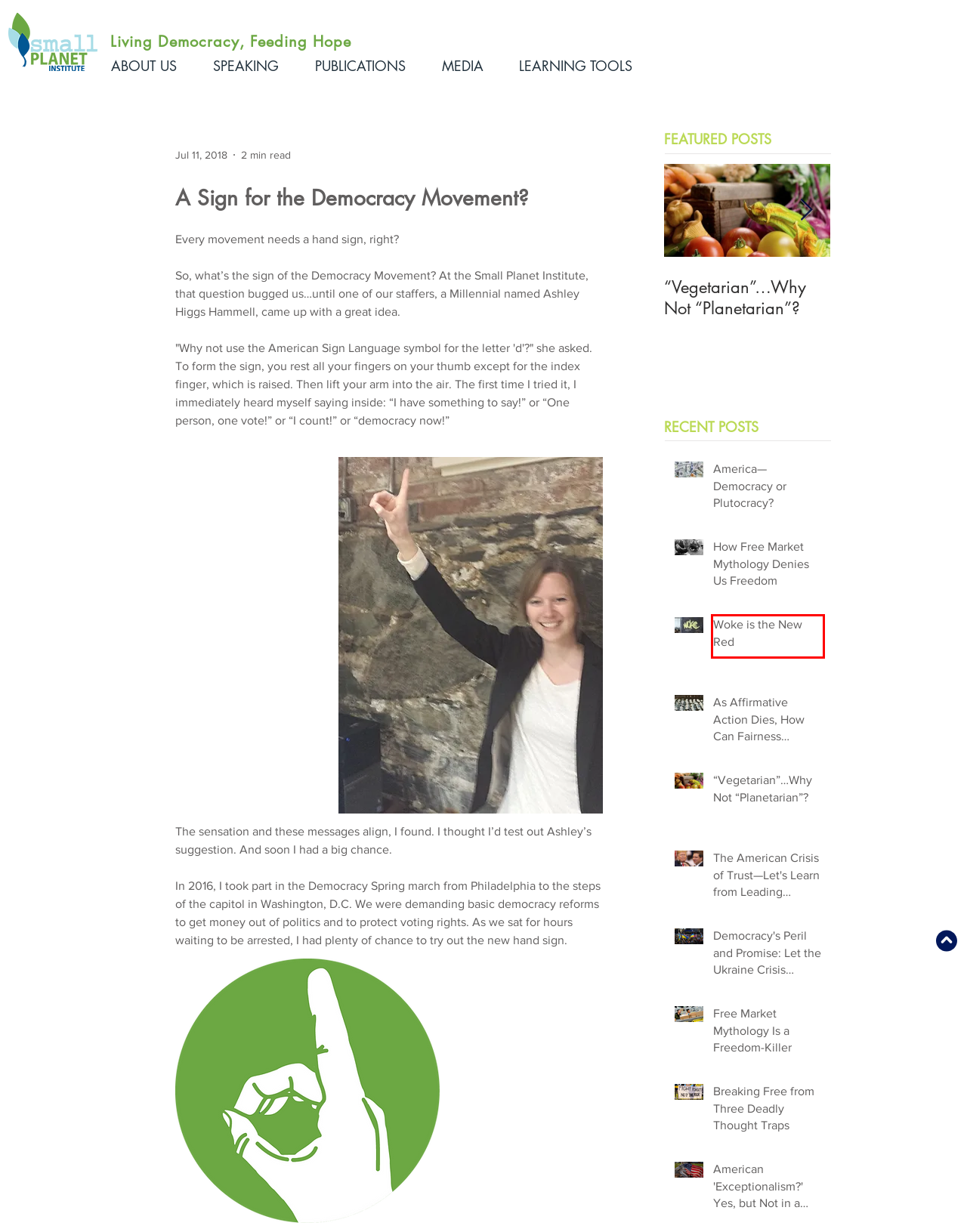Examine the screenshot of a webpage featuring a red bounding box and identify the best matching webpage description for the new page that results from clicking the element within the box. Here are the options:
A. Free Market Mythology Is a Freedom-Killer
B. Woke is the New Red
C. Democracy's Peril and Promise: Let the Ukraine Crisis Awaken Action
D. As Affirmative Action Dies, How Can Fairness Thrive?
E. America—Democracy or Plutocracy?
F. How Free Market Mythology Denies Us Freedom
G. American 'Exceptionalism?' Yes, but Not in a Good Way
H. “Vegetarian”…Why Not “Planetarian”?

B